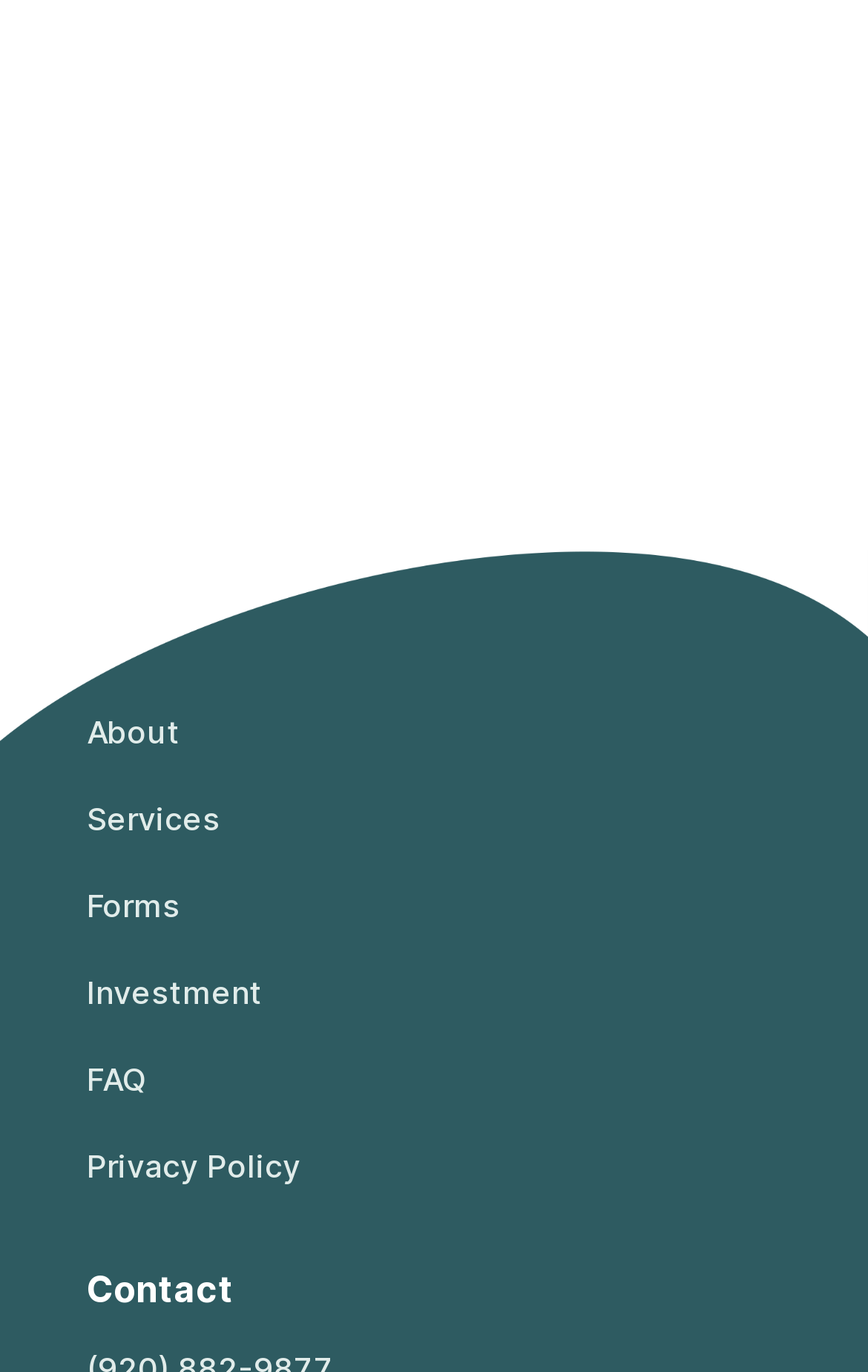Carefully observe the image and respond to the question with a detailed answer:
What is the vertical position of the 'Forms' link relative to the 'About' link?

I compared the y1 and y2 coordinates of the 'About' link and the 'Forms' link. Since the y1 and y2 coordinates of the 'Forms' link are greater than those of the 'About' link, the 'Forms' link is located below the 'About' link.